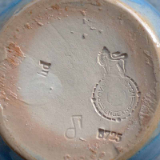Provide a brief response to the question below using one word or phrase:
What is the condition of the vase's surface?

Worn